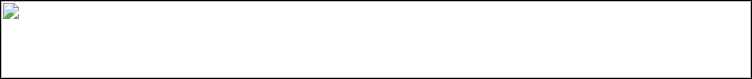What is the purpose of the image?
Examine the image and give a concise answer in one word or a short phrase.

Illustrate flute markings